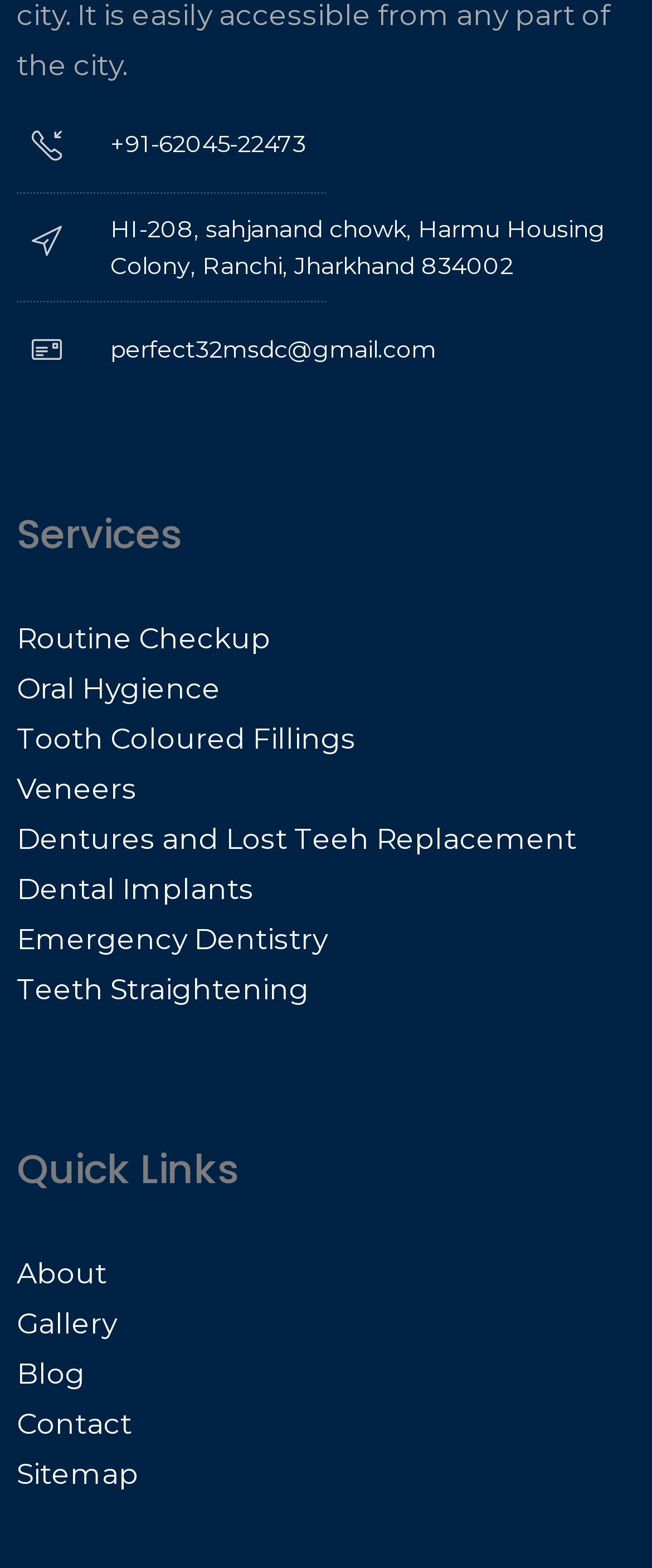Highlight the bounding box coordinates of the region I should click on to meet the following instruction: "Send an email".

[0.169, 0.199, 0.669, 0.218]